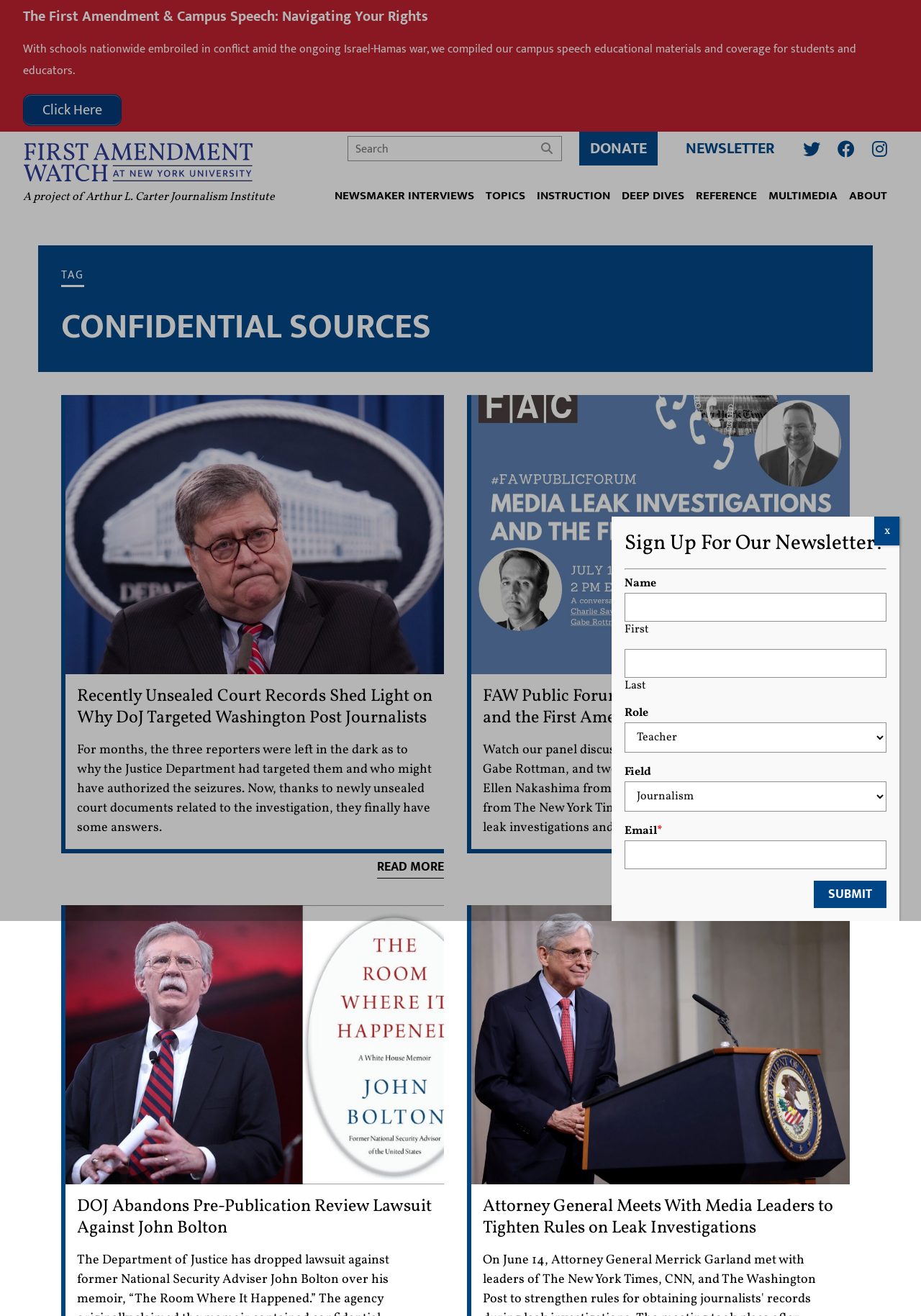Please answer the following question using a single word or phrase: What is the topic of the first article?

Recently Unsealed Court Records